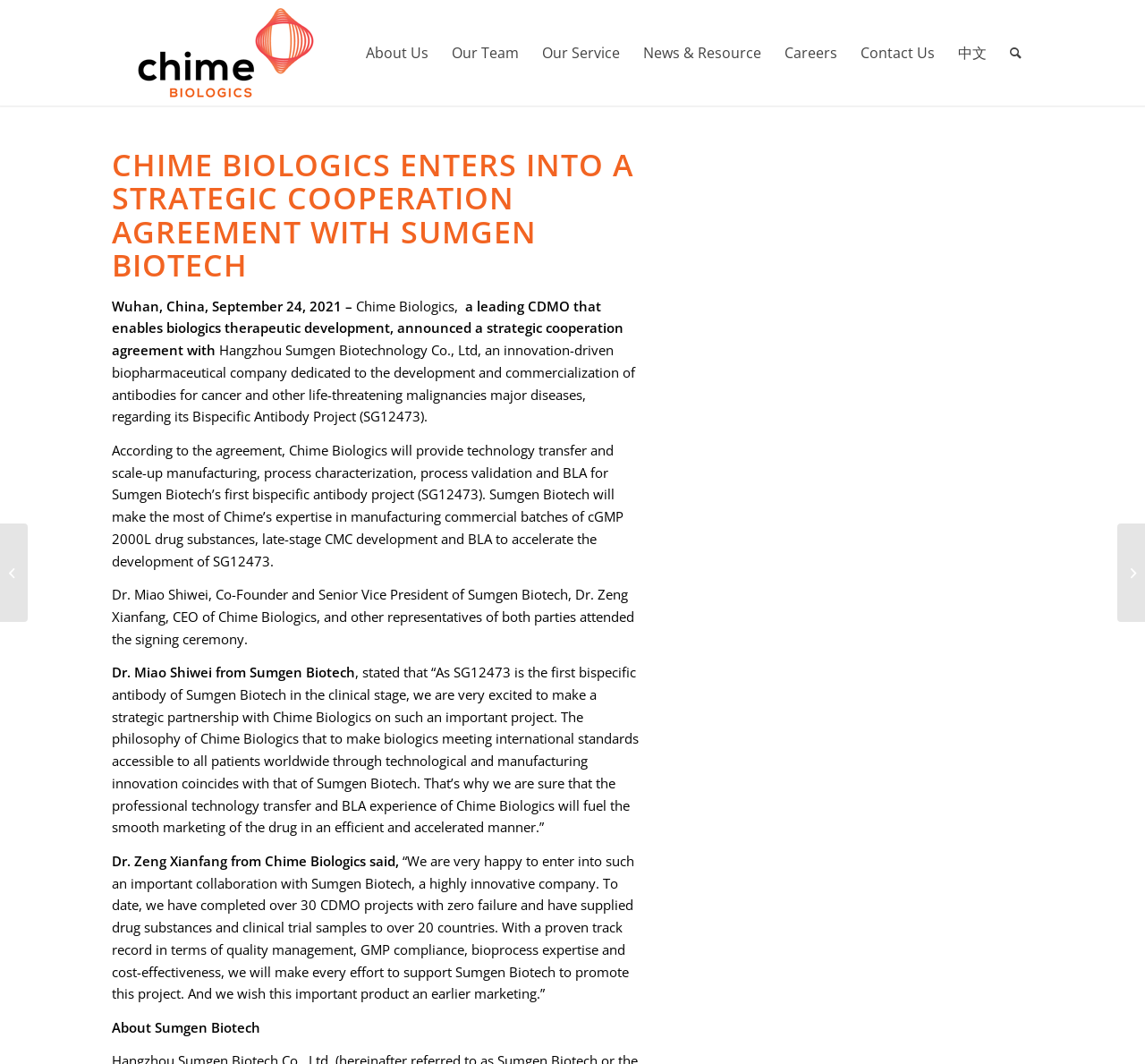What is the project that Chime Biologics will provide technology transfer and scale-up manufacturing for?
Look at the webpage screenshot and answer the question with a detailed explanation.

According to the webpage content, Chime Biologics will provide technology transfer and scale-up manufacturing, process characterization, process validation and BLA for Sumgen Biotech’s first bispecific antibody project (SG12473).